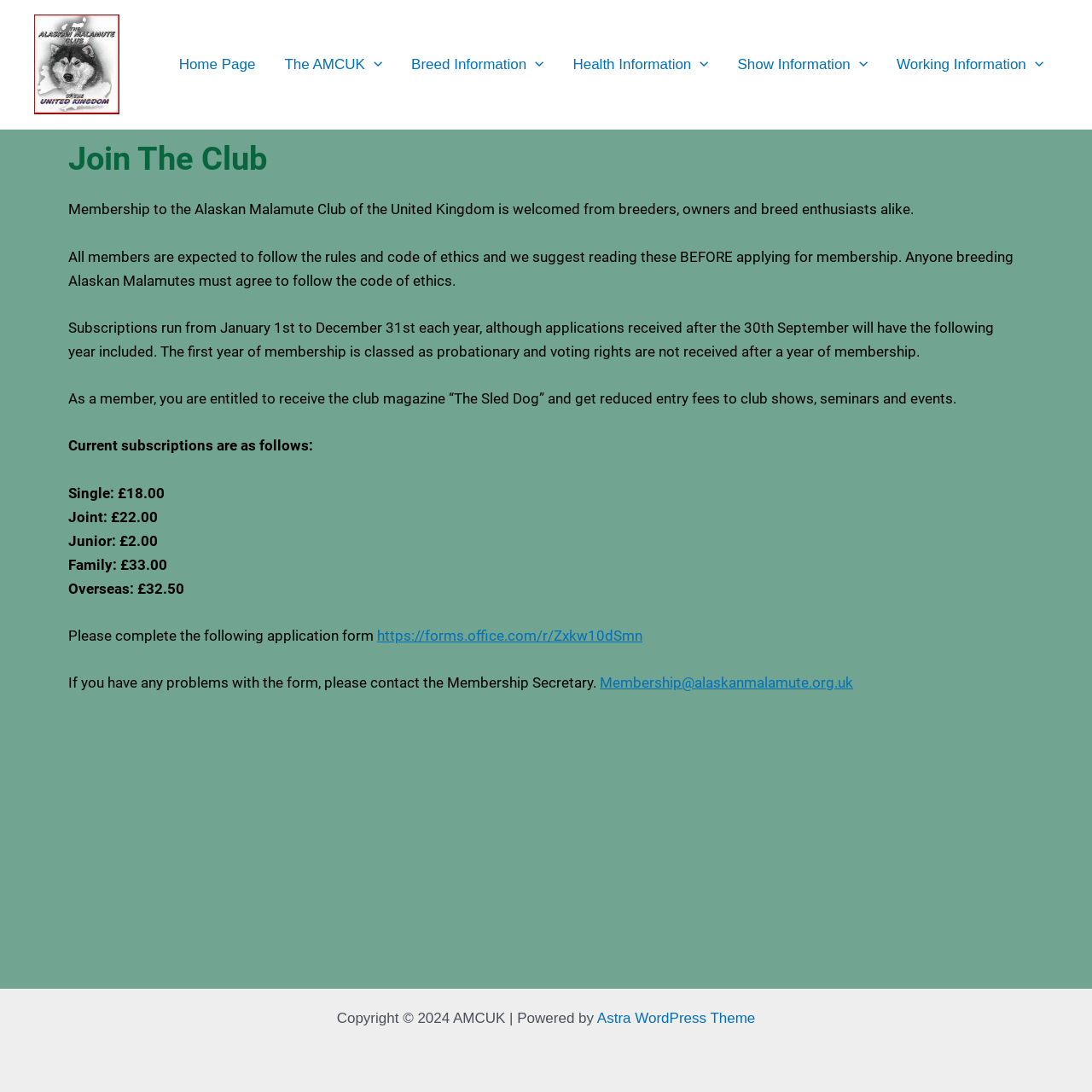Answer the question using only a single word or phrase: 
What is the name of the club magazine?

The Sled Dog